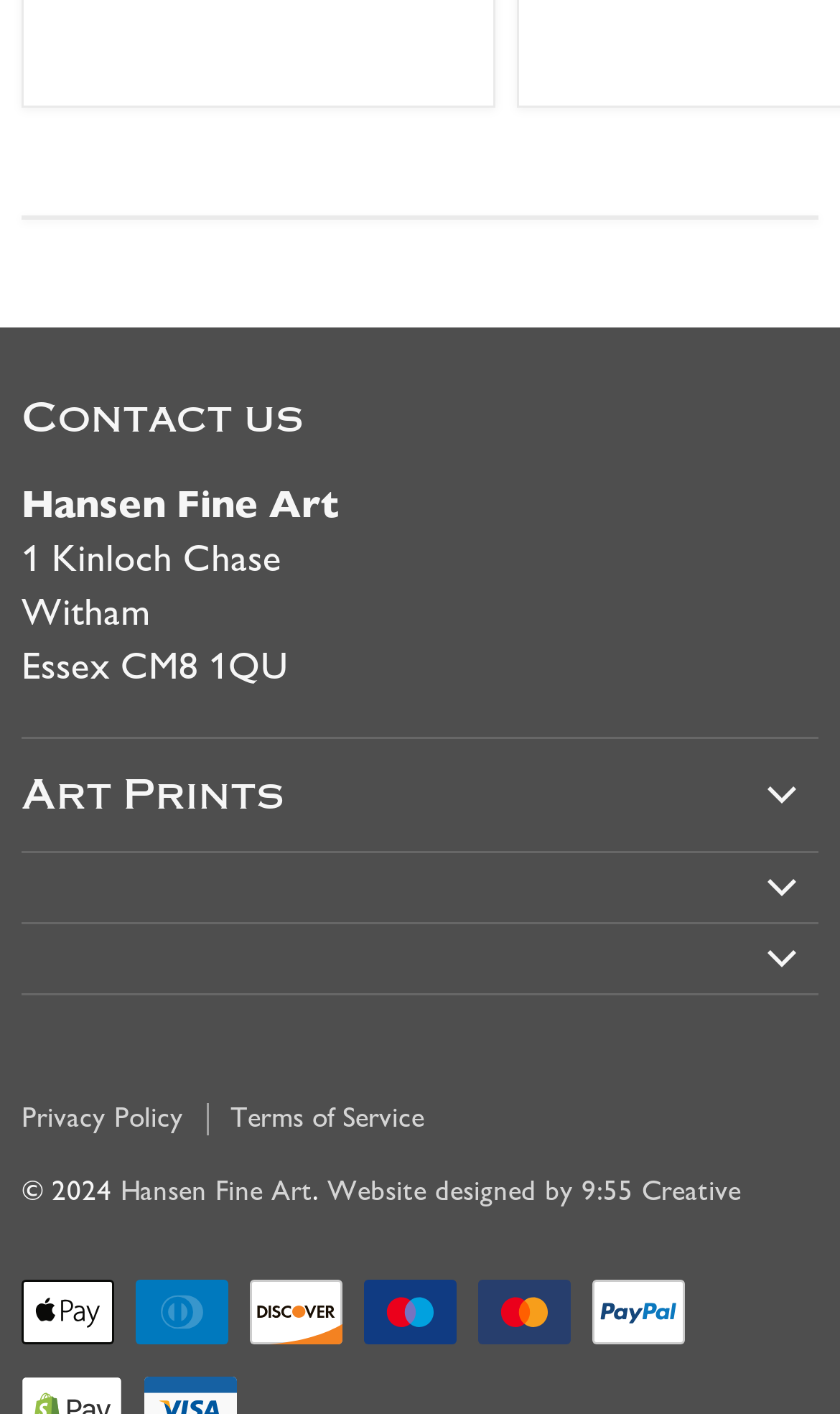What is the address of Hansen Fine Art?
Answer the question with a single word or phrase, referring to the image.

1 Kinloch Chase, Witham, Essex CM8 1QU